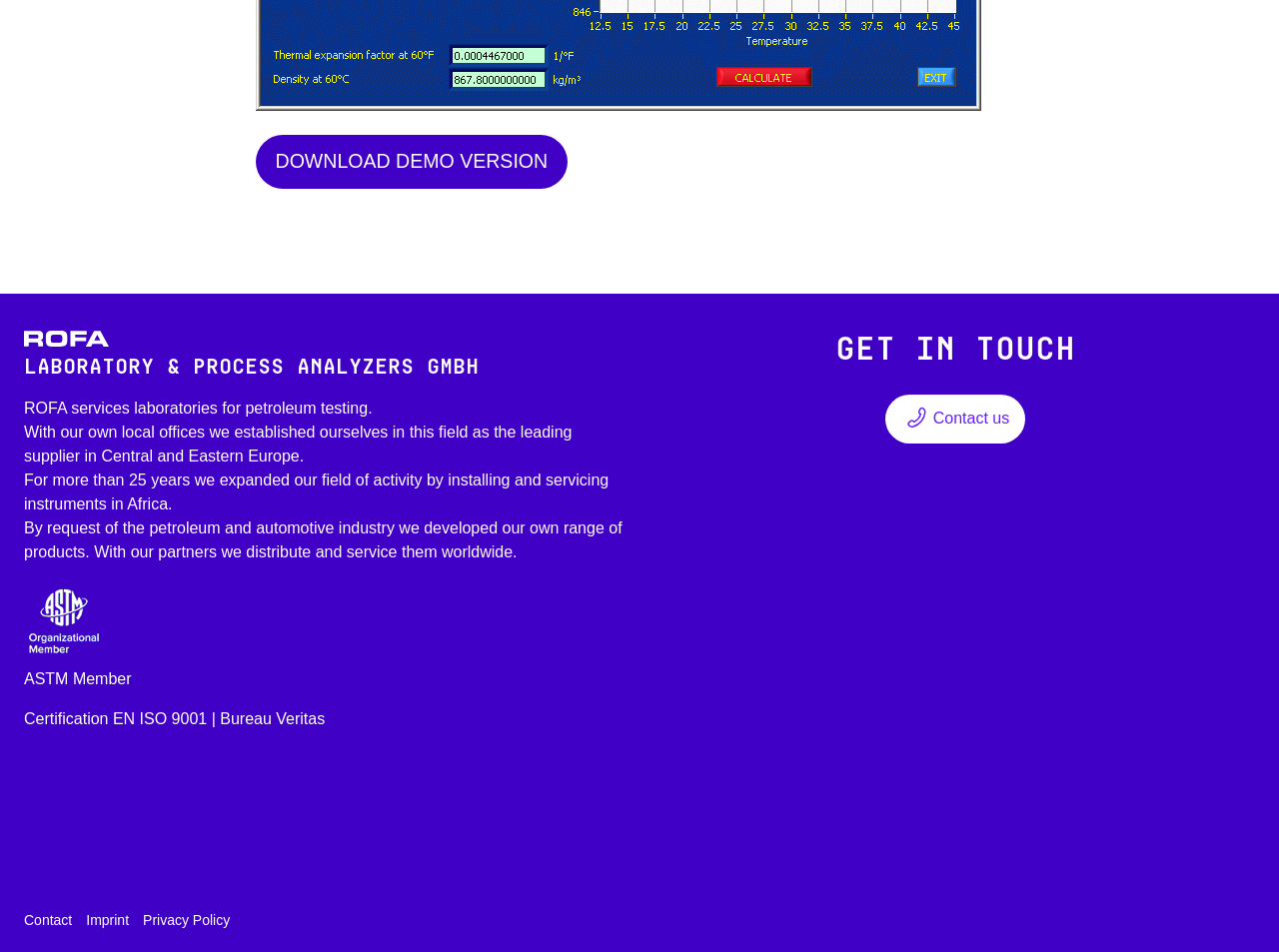Answer succinctly with a single word or phrase:
What is the link text at the top?

DOWNLOAD DEMO VERSION